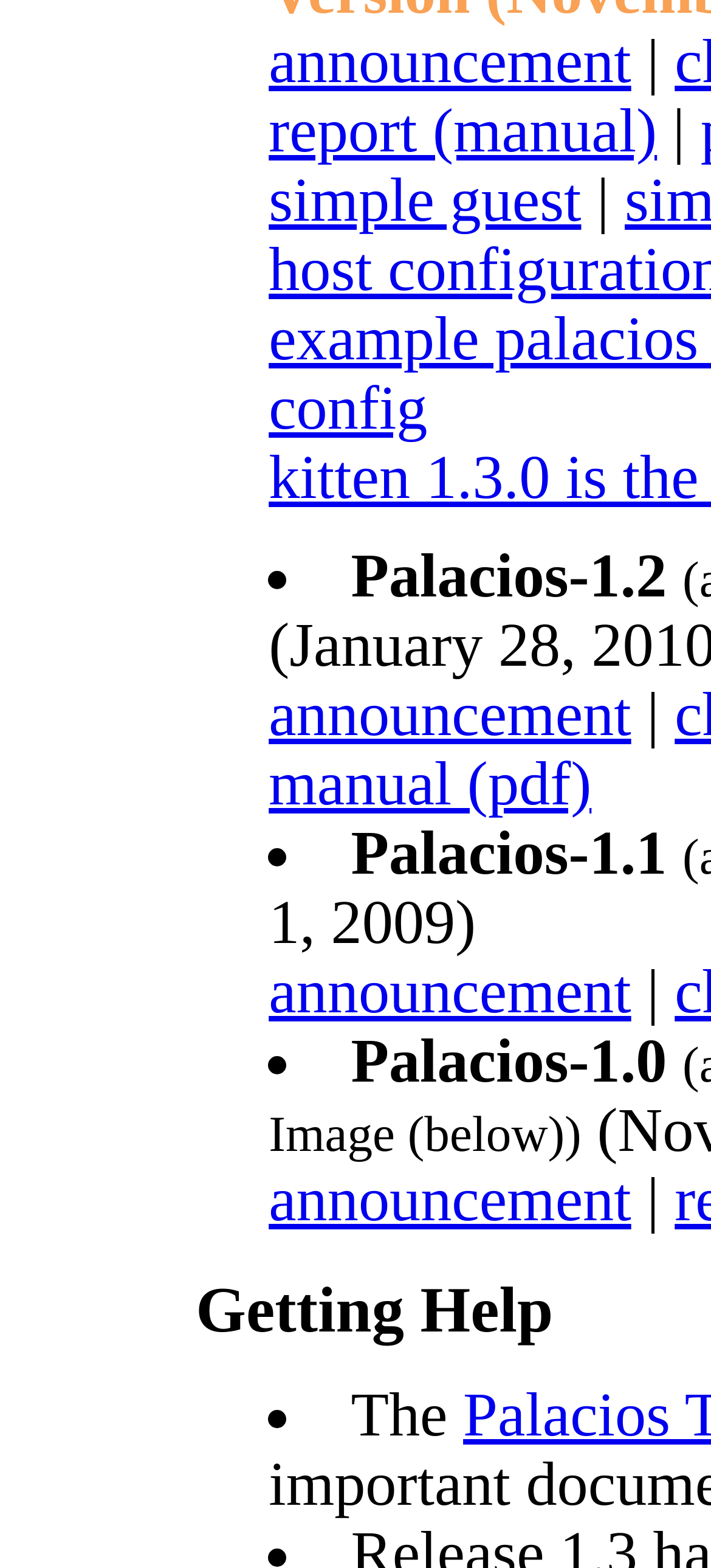Please answer the following query using a single word or phrase: 
What is the text of the second link?

simple guest